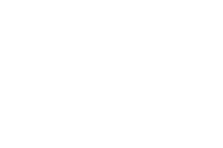What type of coffee prices may be affected?
Please provide a comprehensive answer based on the details in the screenshot.

The caption states that the increased coffee exports from Brazil may have bearish implications for arabica coffee prices, indicating that the prices of arabica coffee may be affected.